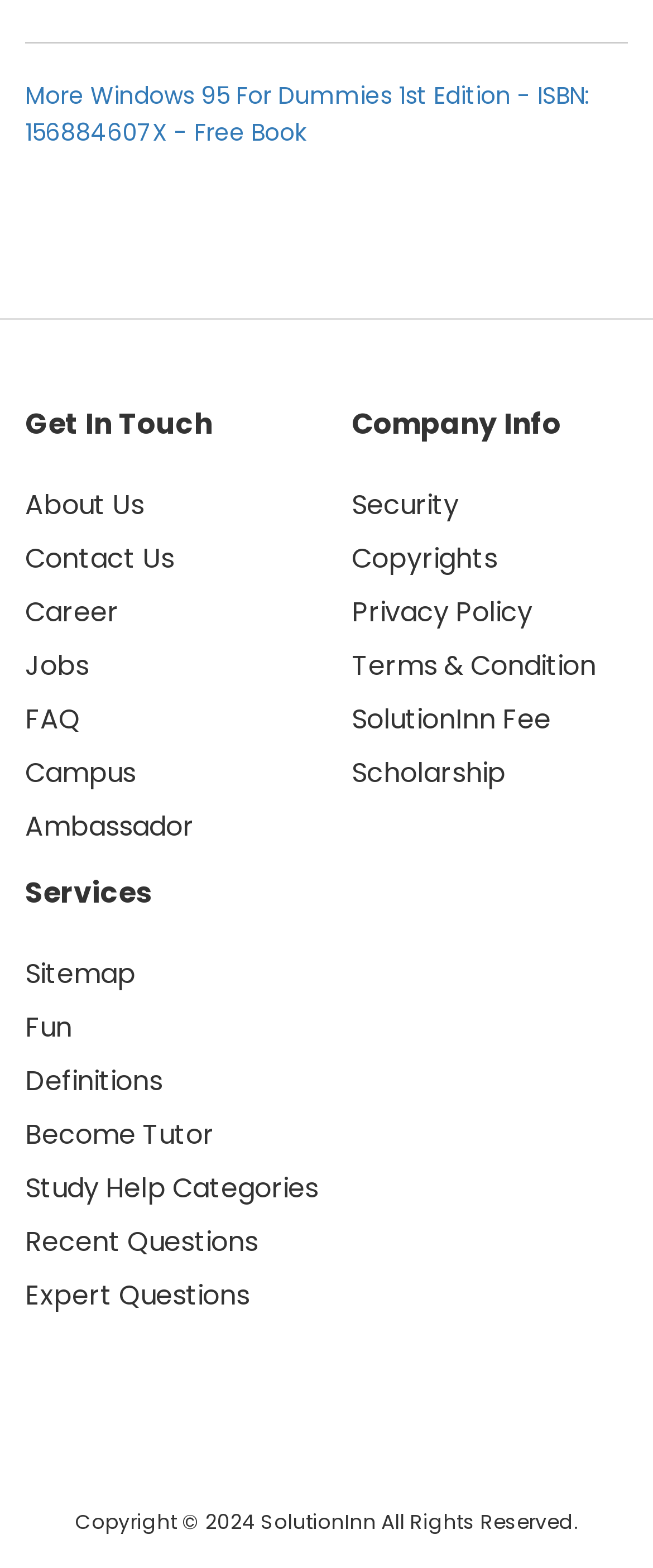Answer the question below with a single word or a brief phrase: 
What is the last item in the 'Get In Touch' section?

FAQ